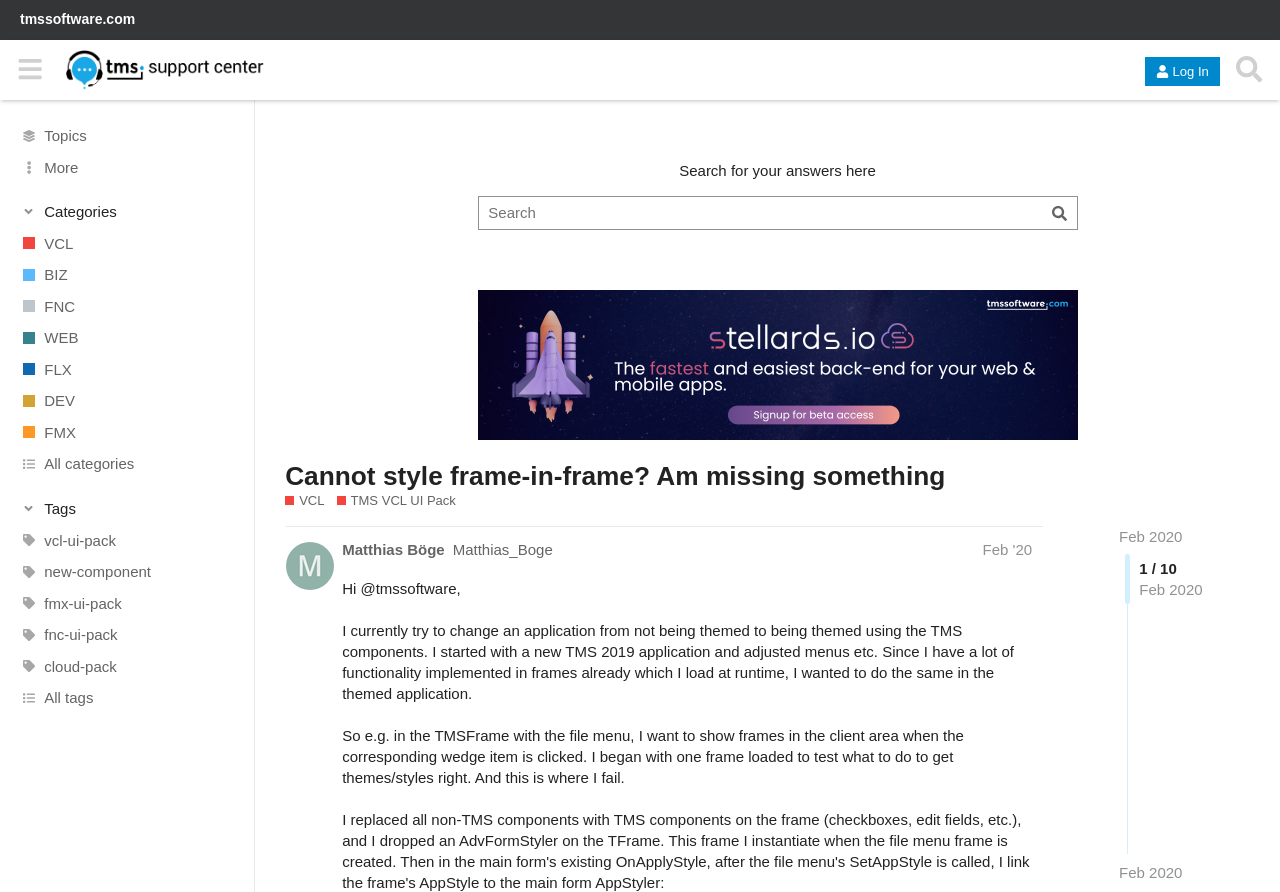Using the given description, provide the bounding box coordinates formatted as (top-left x, top-left y, bottom-right x, bottom-right y), with all values being floating point numbers between 0 and 1. Description: TMS VCL UI Pack

[0.263, 0.552, 0.356, 0.572]